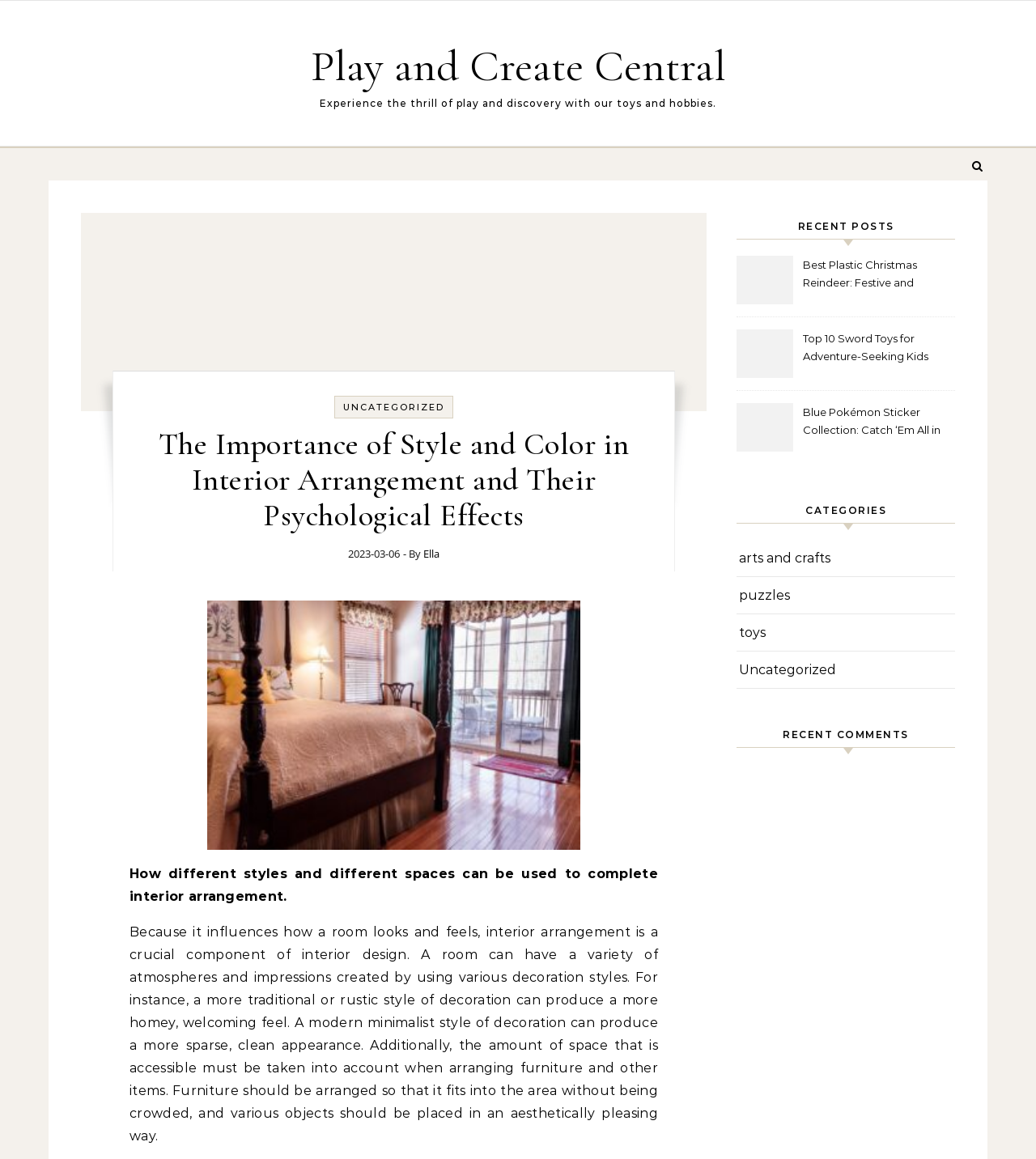Give a short answer to this question using one word or a phrase:
What is the date of this article?

2023-03-06